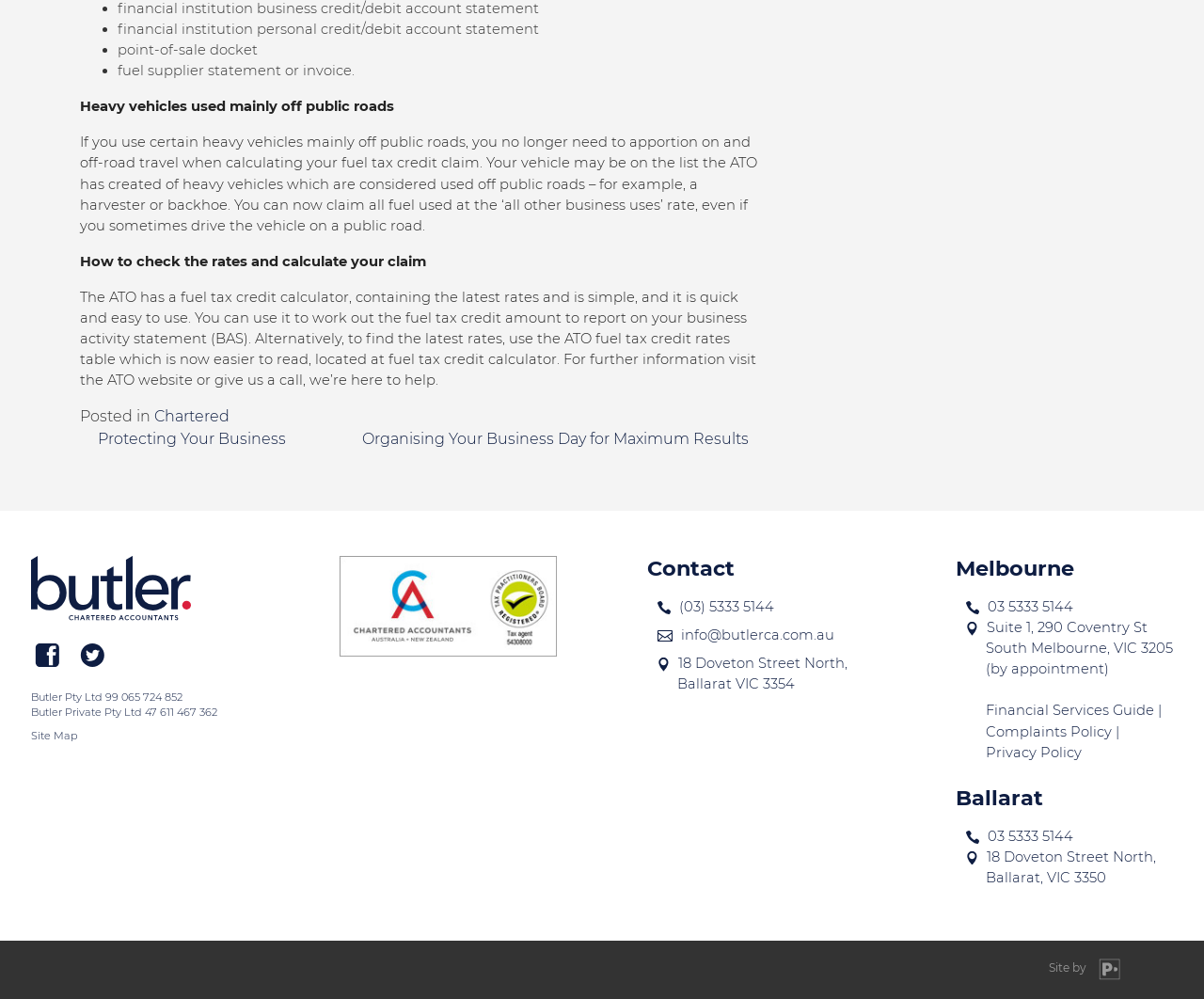Please locate the bounding box coordinates of the element that should be clicked to complete the given instruction: "Click on 'Chartered' link".

[0.128, 0.408, 0.191, 0.426]